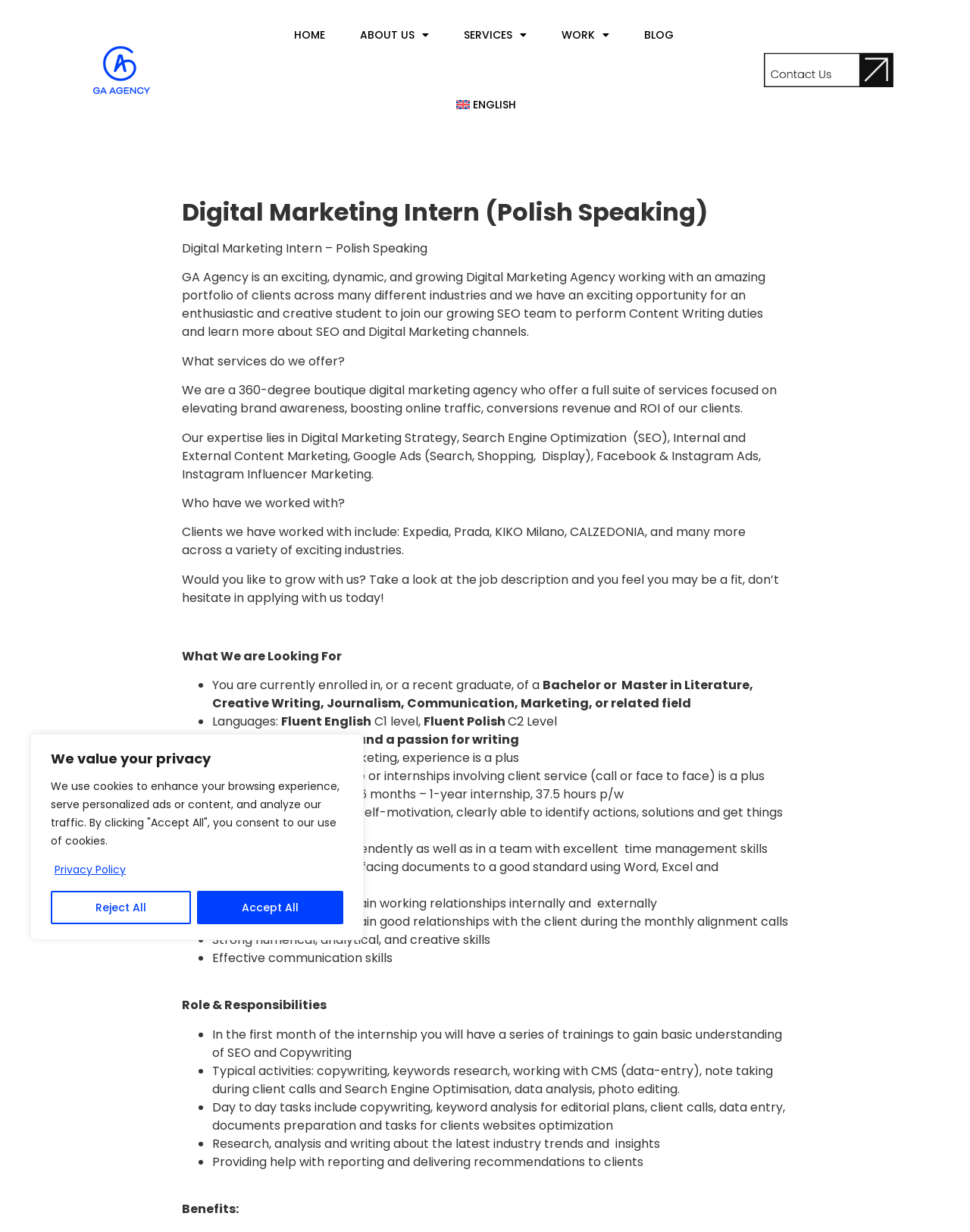What is the minimum duration of the internship?
Answer the question with a thorough and detailed explanation.

The webpage states that the internship is available for a minimum of 6 months to 1 year, with 37.5 hours of work per week.